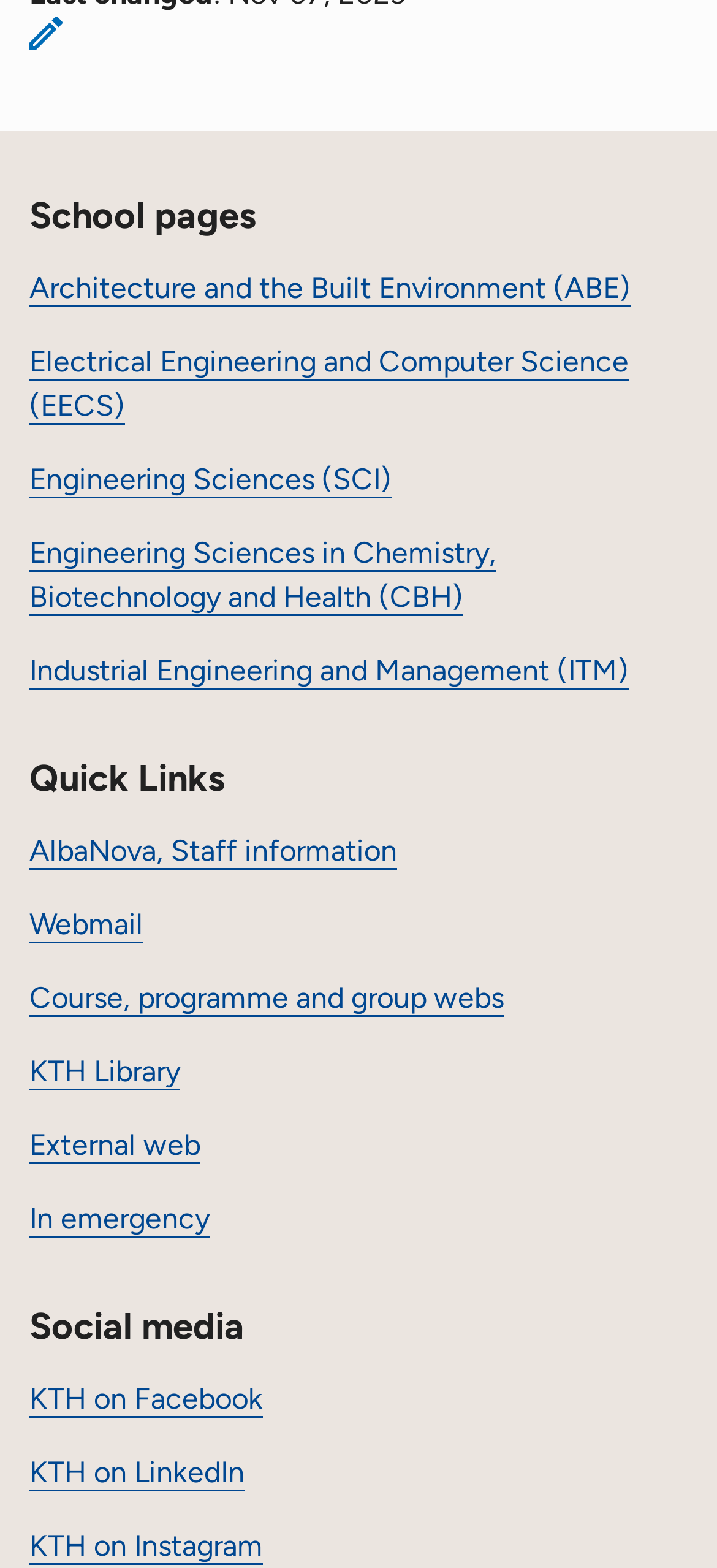What is the last social media link?
Based on the image, give a concise answer in the form of a single word or short phrase.

KTH on Instagram